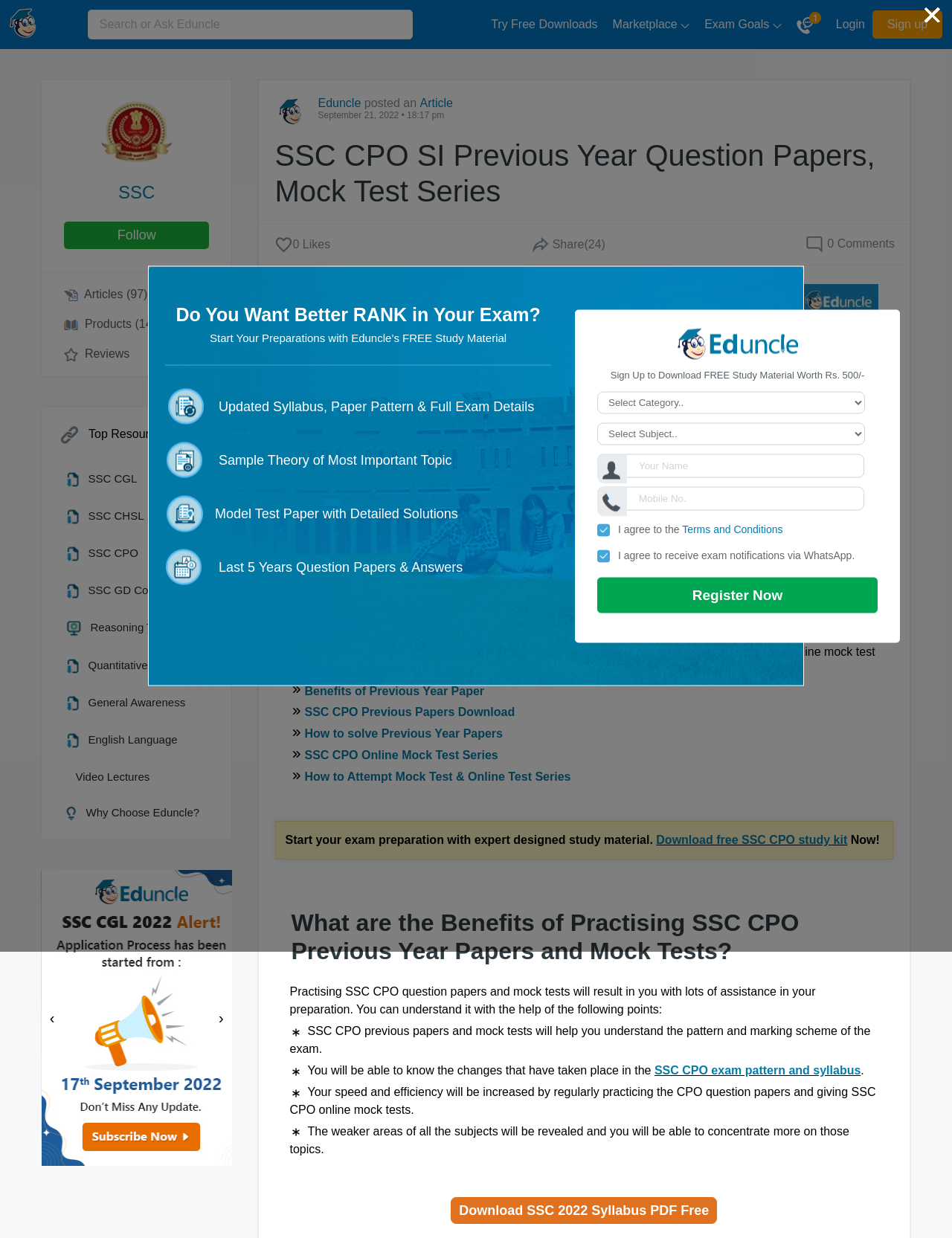Respond to the question below with a single word or phrase:
What is the suggested way to prepare for SSC CPO exam?

Practice previous year papers and mock tests